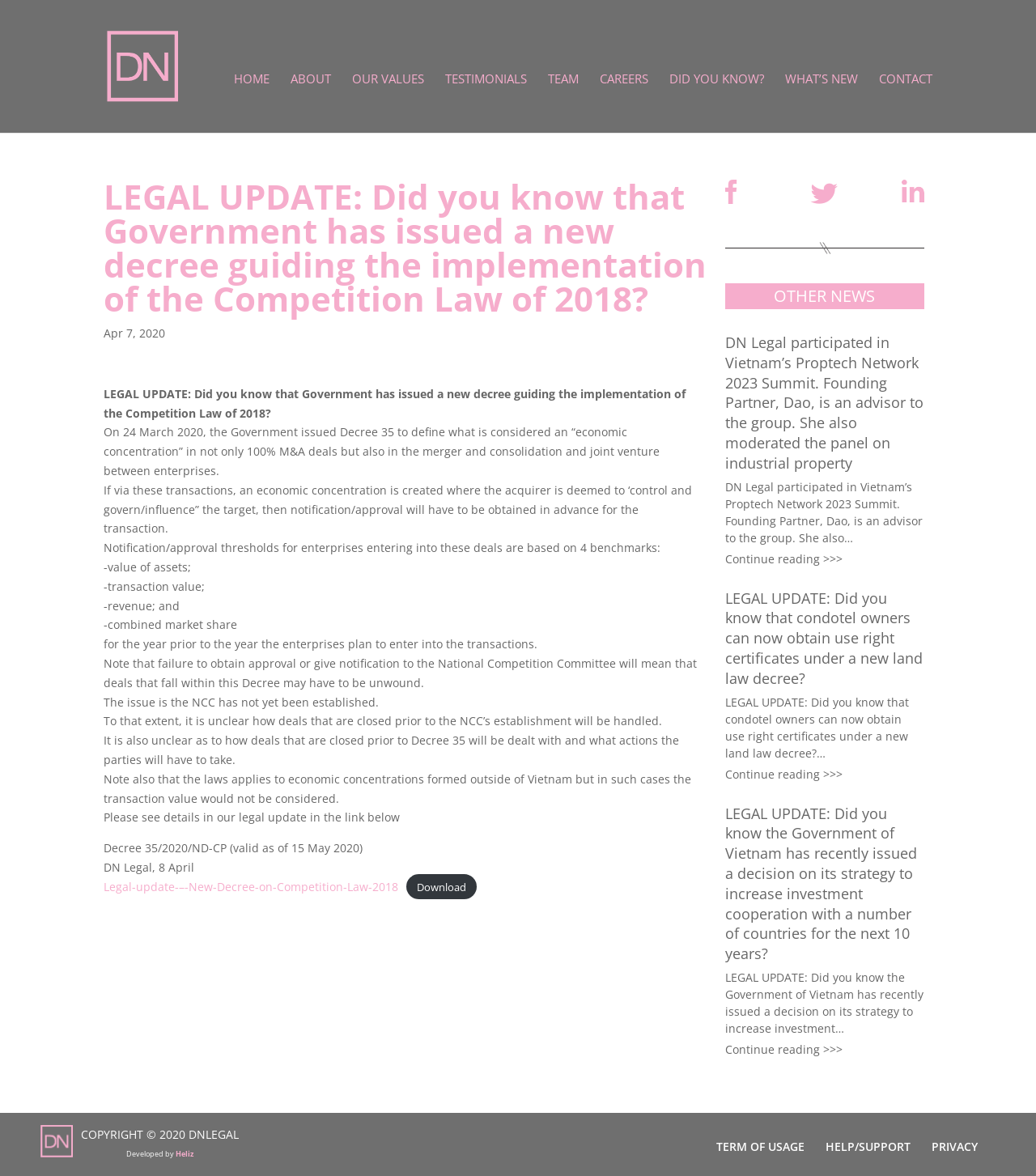What is the topic of the legal update?
Answer the question with a single word or phrase, referring to the image.

Competition Law of 2018